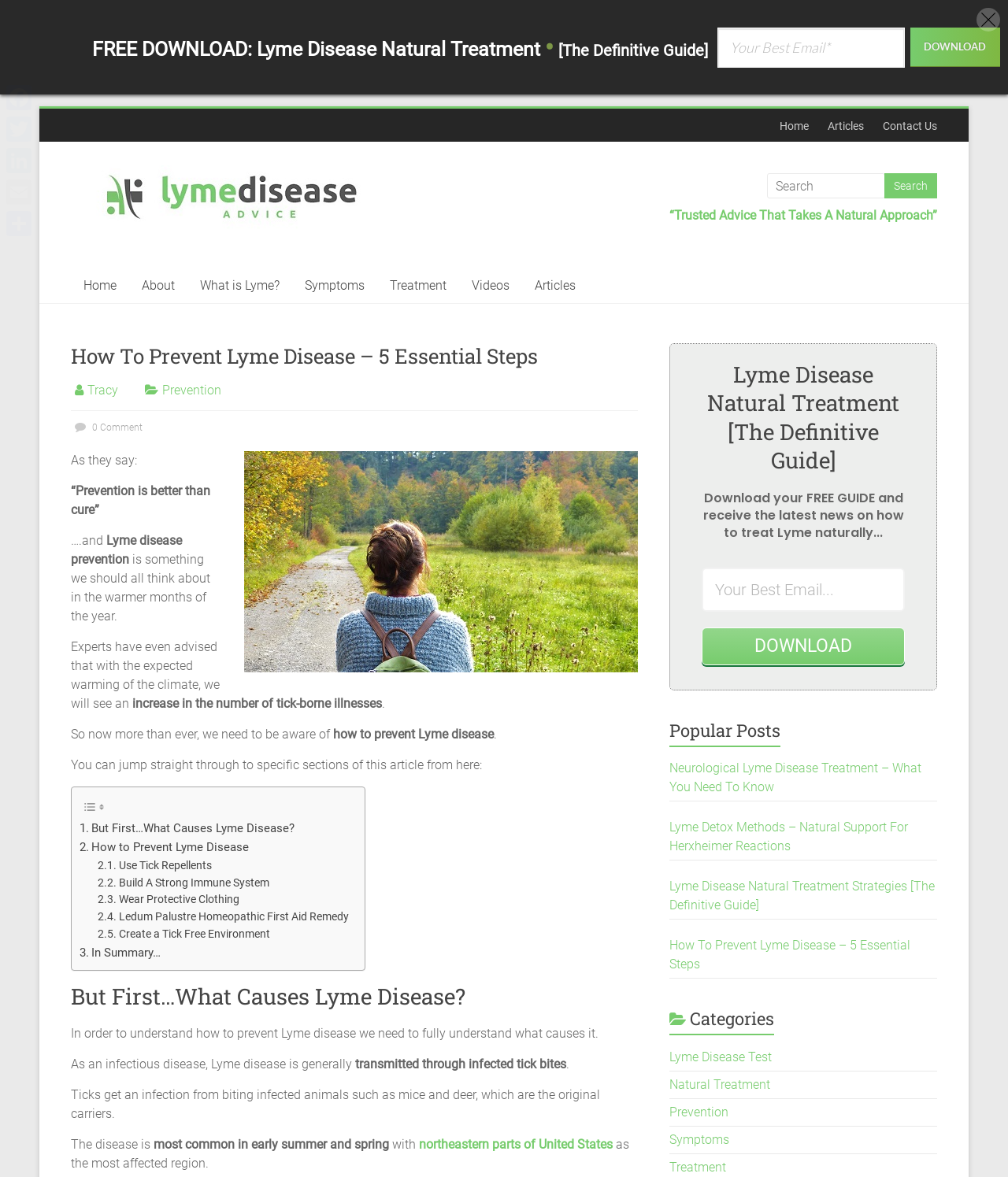Can you show the bounding box coordinates of the region to click on to complete the task described in the instruction: "Download the free guide"?

[0.696, 0.533, 0.898, 0.565]